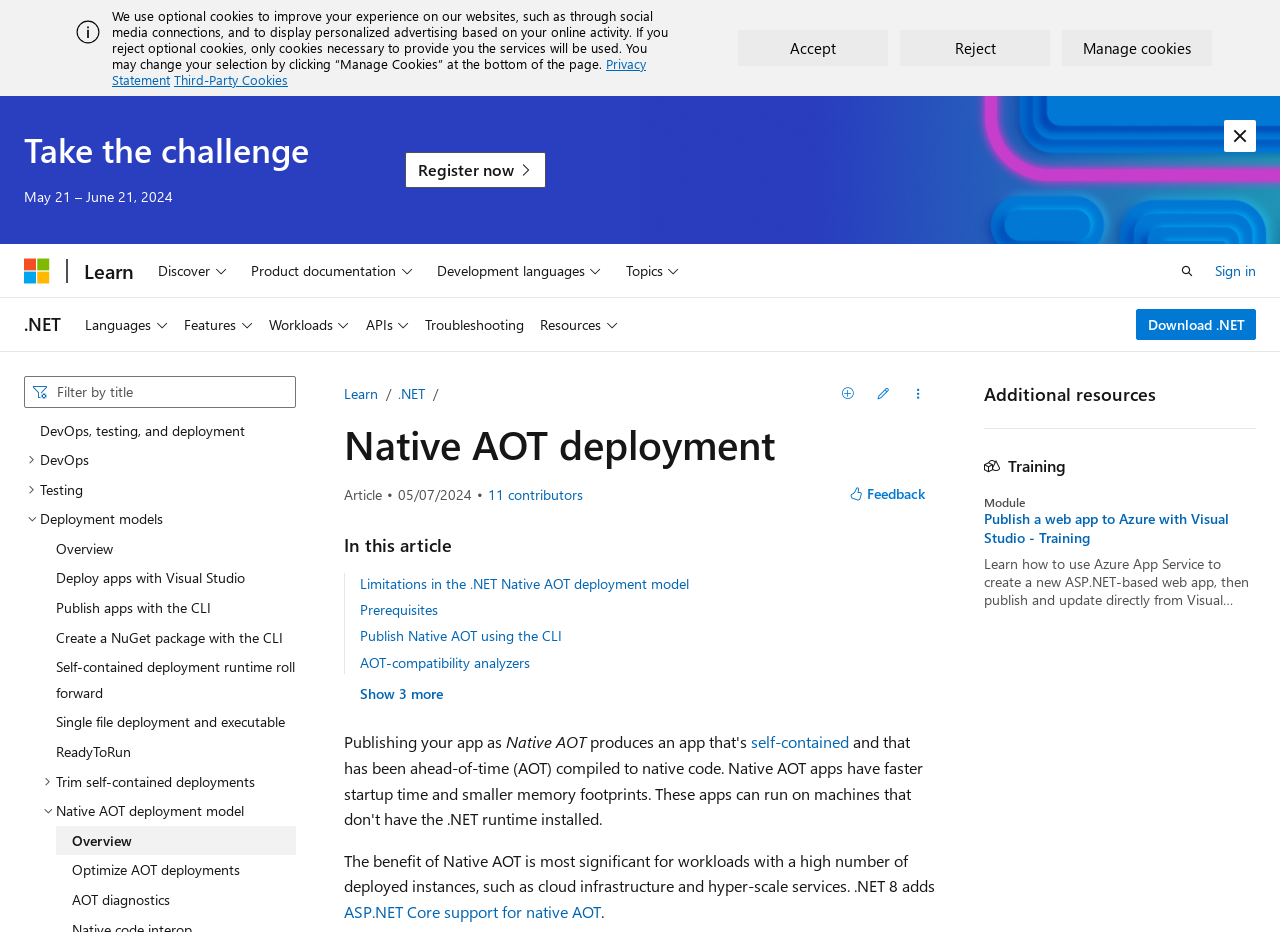Please specify the bounding box coordinates of the region to click in order to perform the following instruction: "Feedback".

[0.655, 0.513, 0.731, 0.547]